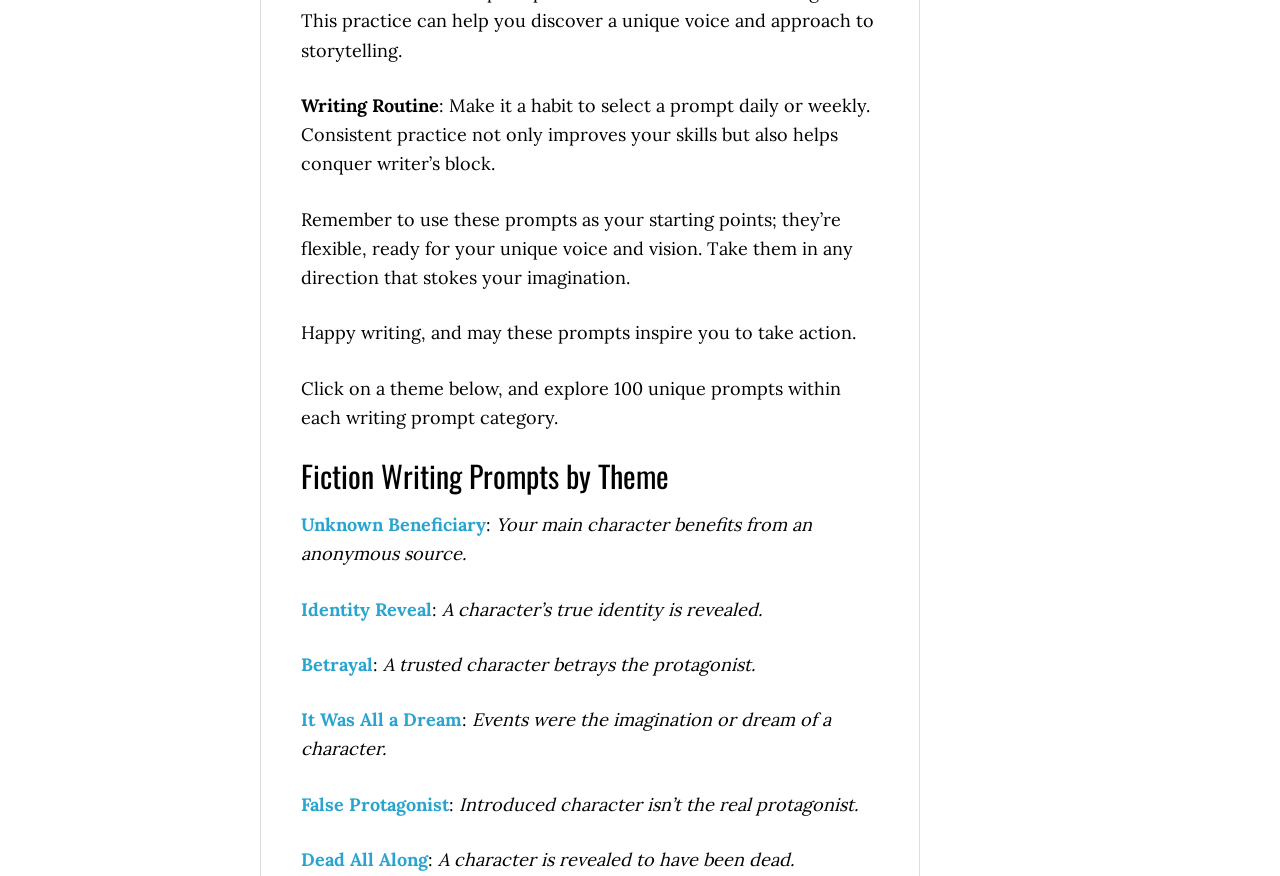What is the theme of the writing prompts on this page?
Using the image, answer in one word or phrase.

Fiction